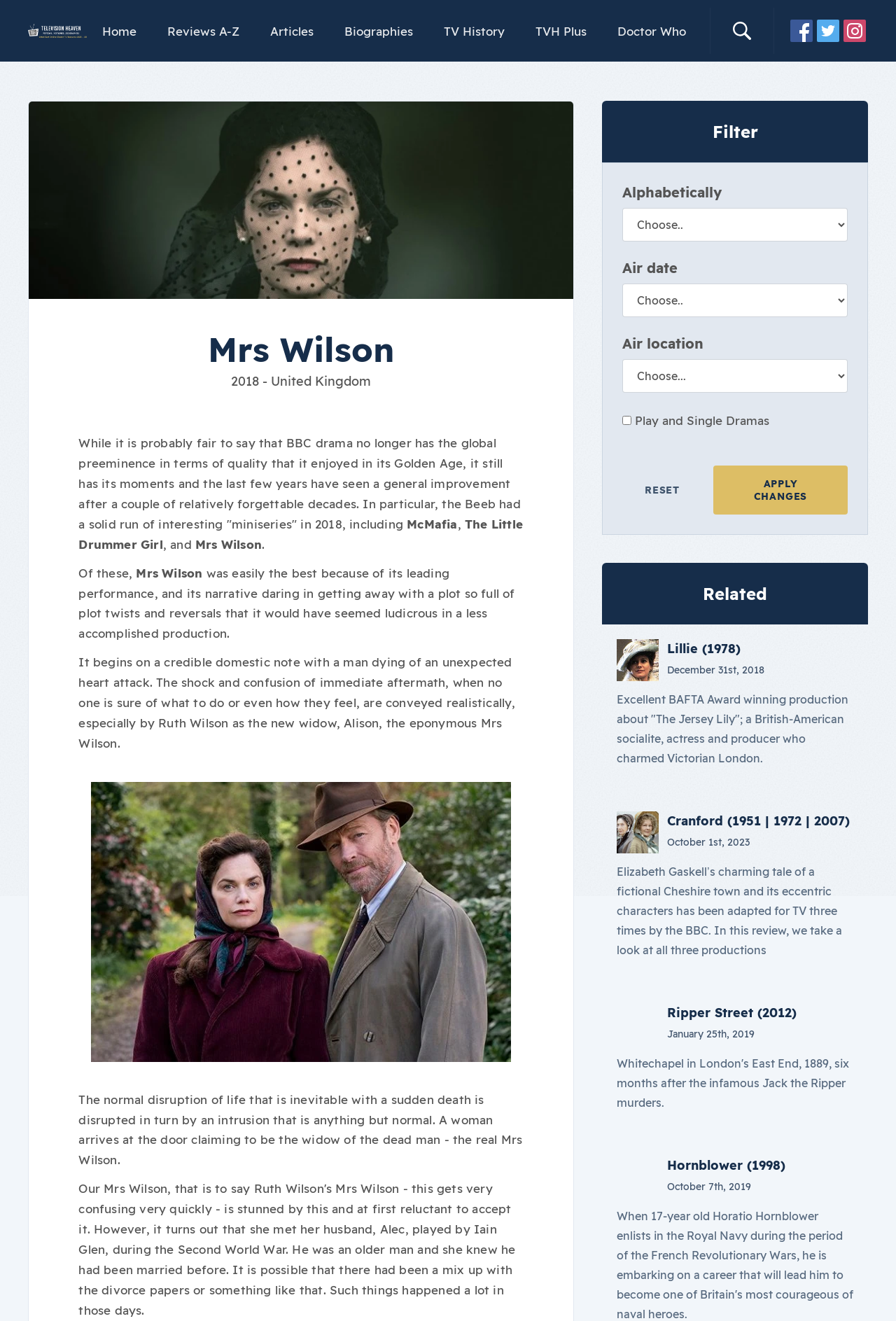Highlight the bounding box coordinates of the element that should be clicked to carry out the following instruction: "Filter by Alphabetically". The coordinates must be given as four float numbers ranging from 0 to 1, i.e., [left, top, right, bottom].

[0.695, 0.157, 0.946, 0.183]